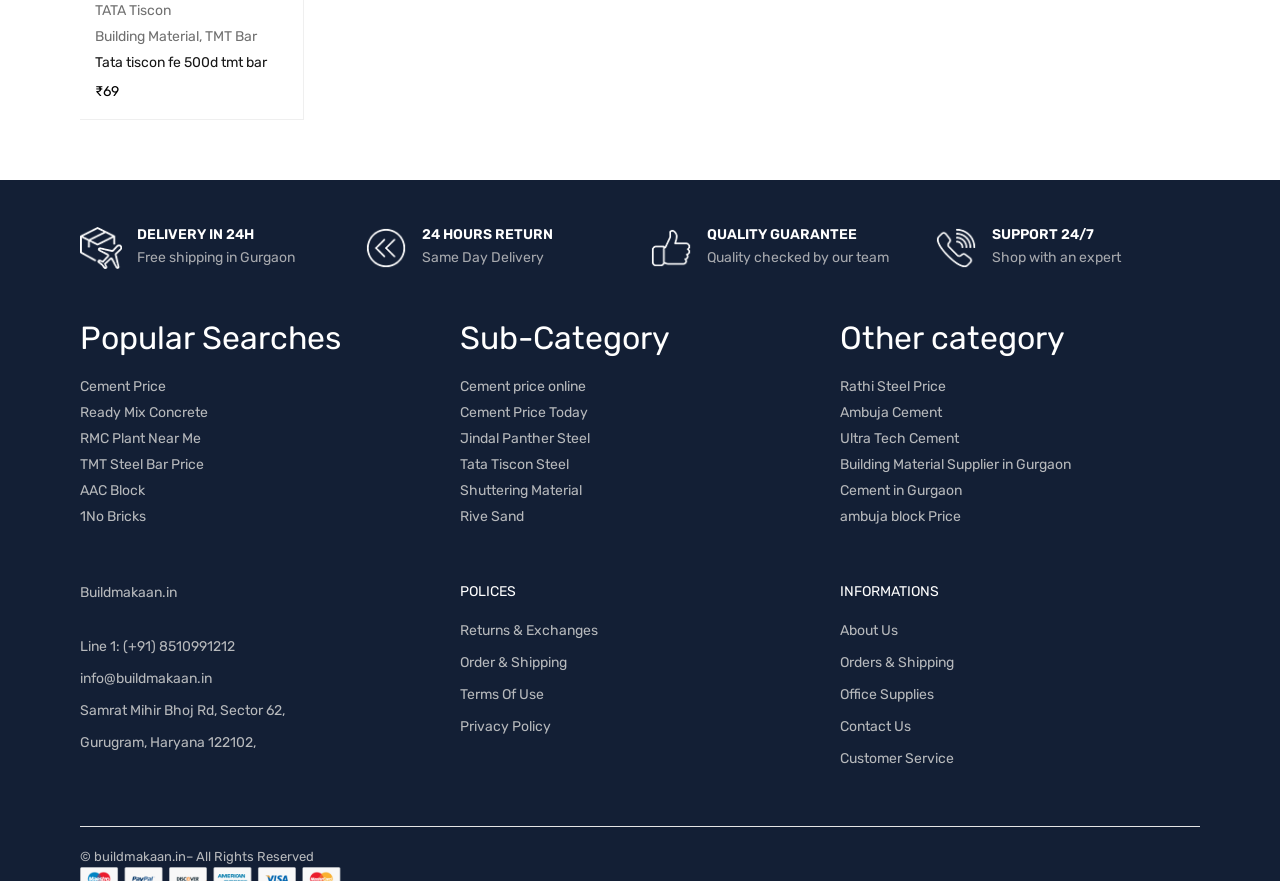Using the description "TMT Steel Bar Price", locate and provide the bounding box of the UI element.

[0.062, 0.517, 0.159, 0.537]